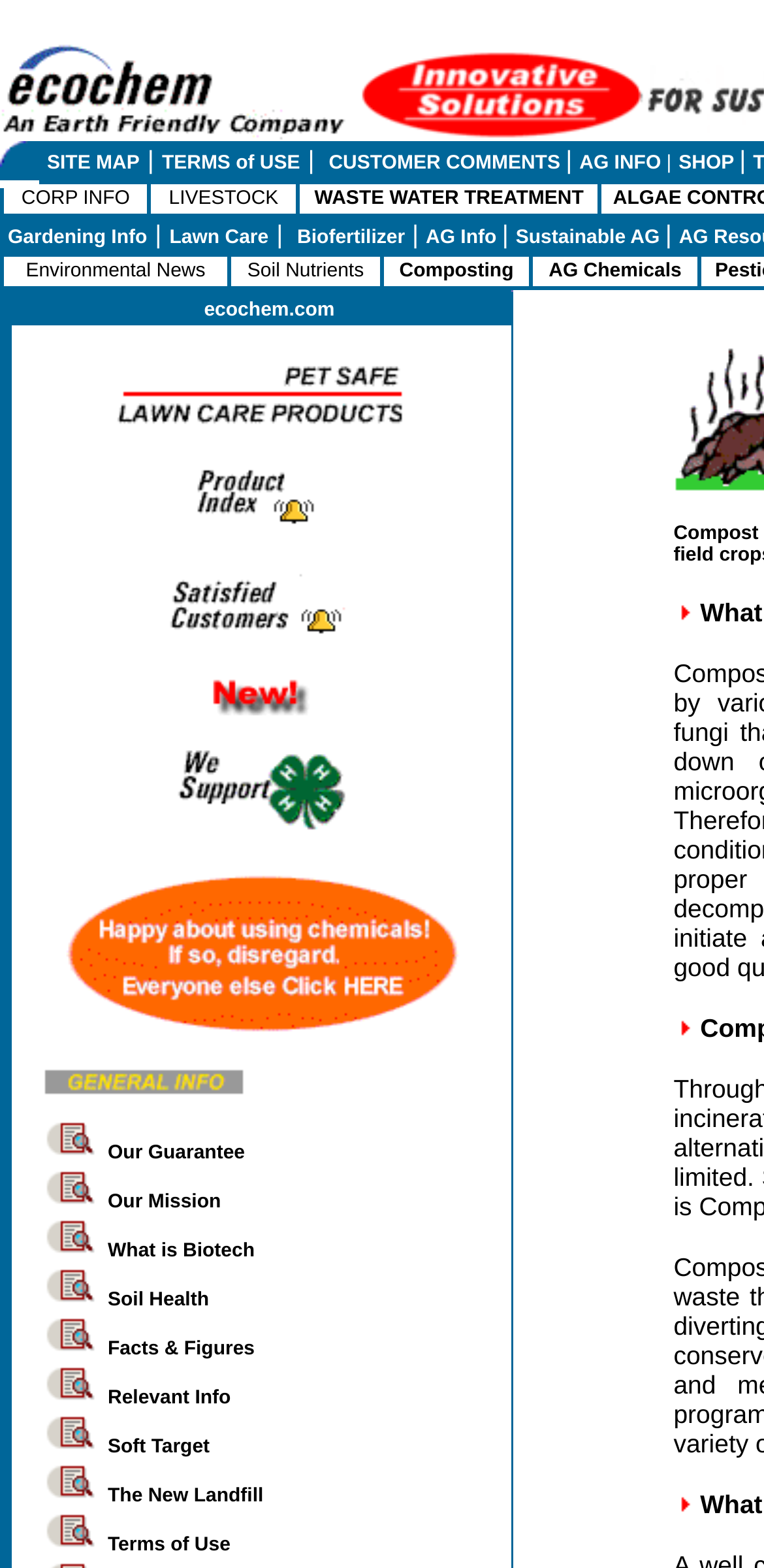Please identify the coordinates of the bounding box that should be clicked to fulfill this instruction: "View the 'Product Index'".

[0.256, 0.322, 0.418, 0.344]